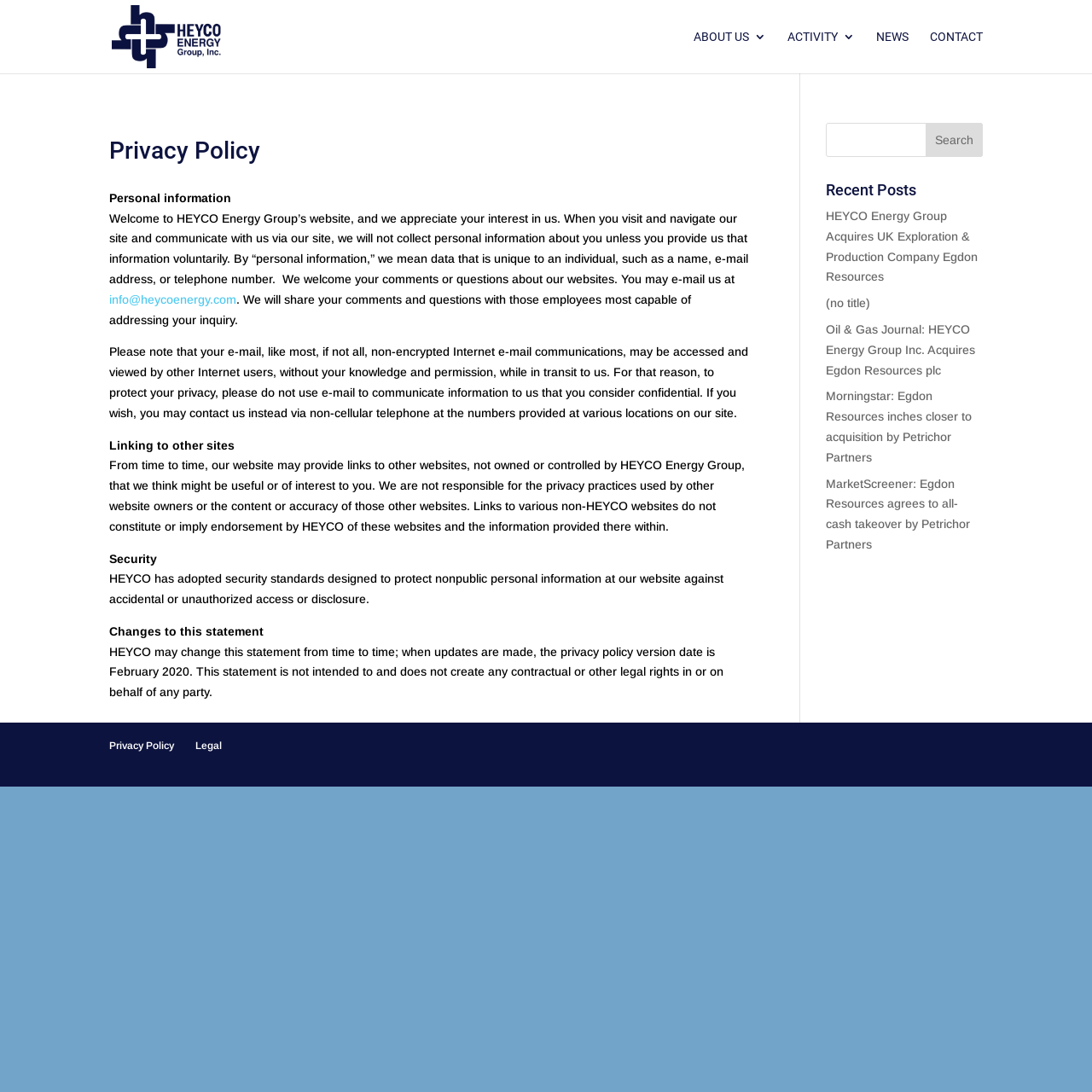What is the company's email address?
Answer the question with a detailed and thorough explanation.

The company's email address can be found in the paragraph that starts with 'Welcome to HEYCO Energy Group’s website...' where it says 'You may e-mail us at info@heycoenergy.com'.